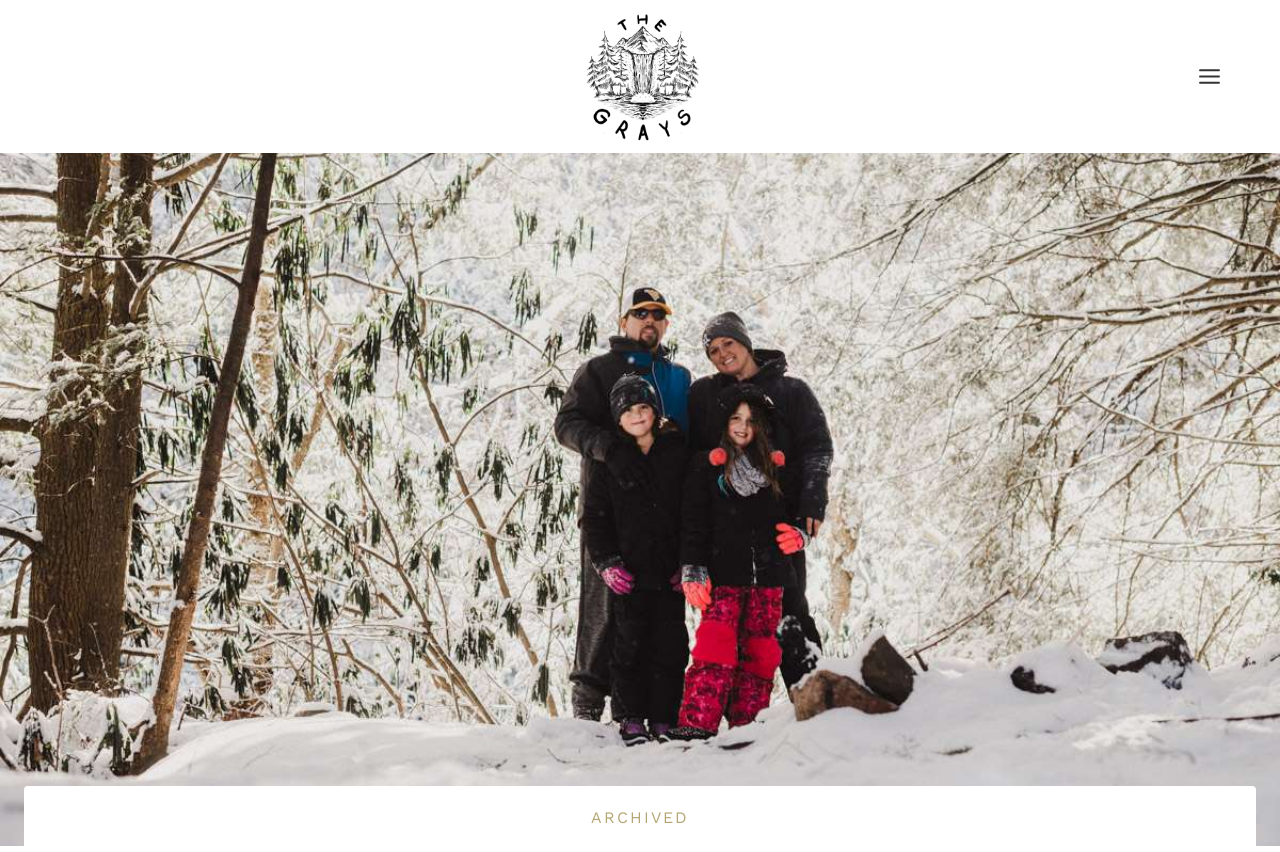Identify and extract the main heading of the webpage.

PERFECT IS BORING